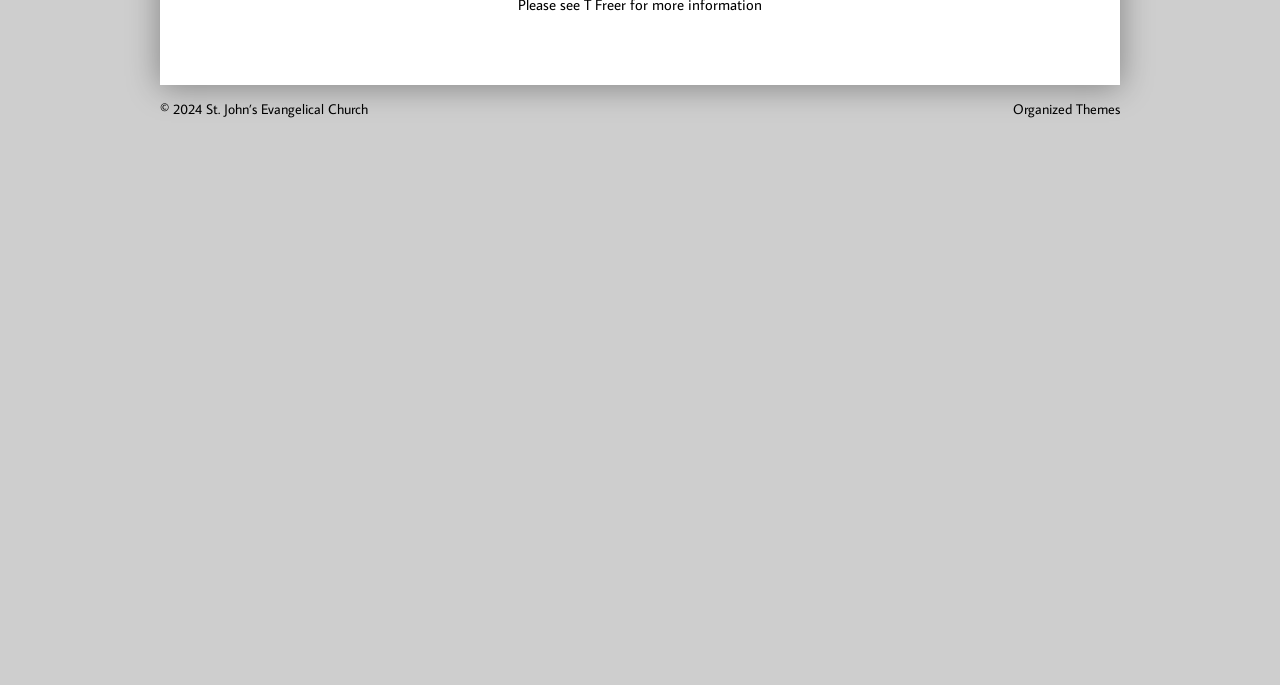Based on the element description Organized Themes, identify the bounding box coordinates for the UI element. The coordinates should be in the format (top-left x, top-left y, bottom-right x, bottom-right y) and within the 0 to 1 range.

[0.791, 0.146, 0.875, 0.172]